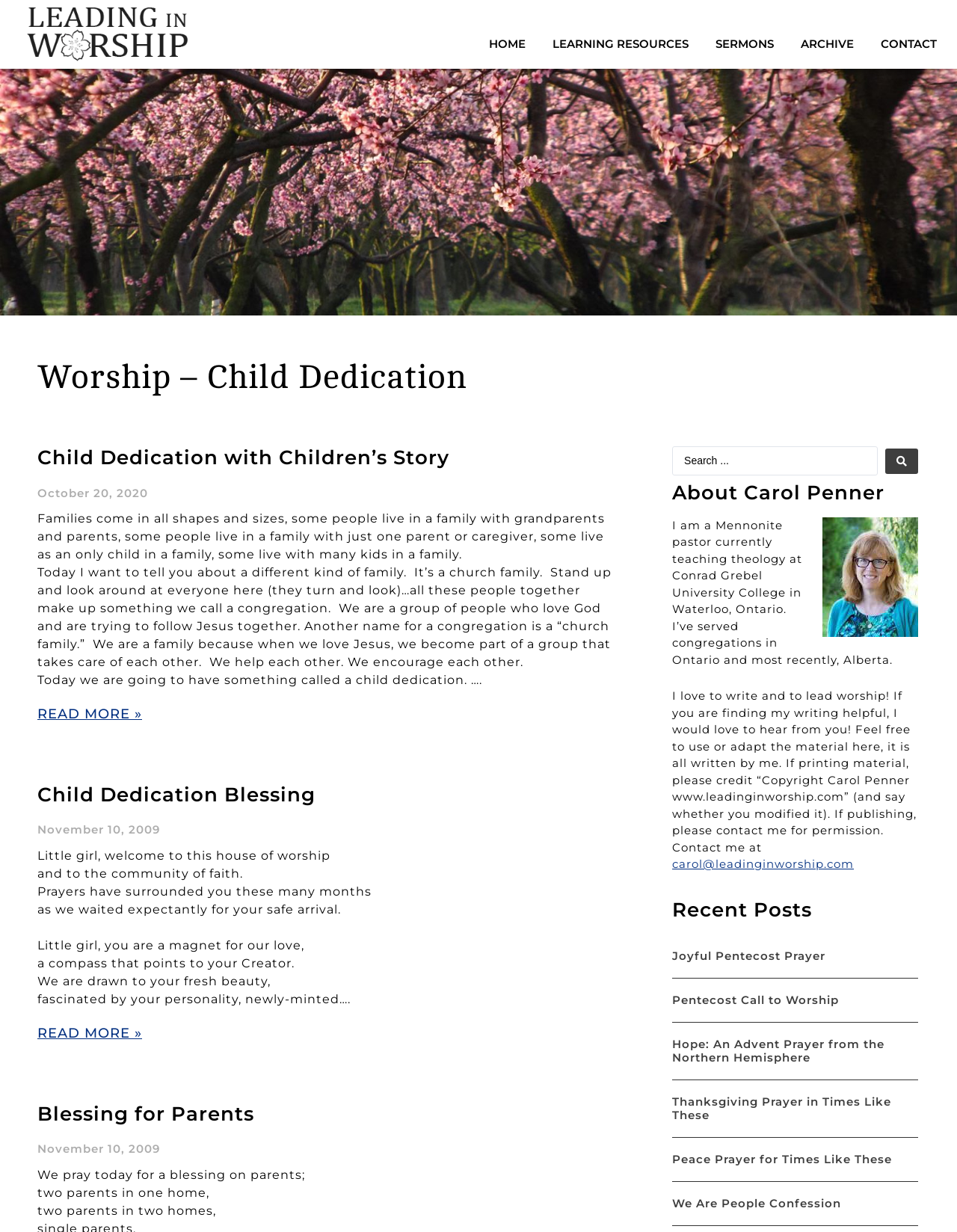What is the topic of the first article under 'Child Dedication Archives'?
Refer to the image and provide a detailed answer to the question.

I looked at the first article under the 'Child Dedication Archives' section, and it has a heading 'Child Dedication with Children’s Story' and a link to read more.